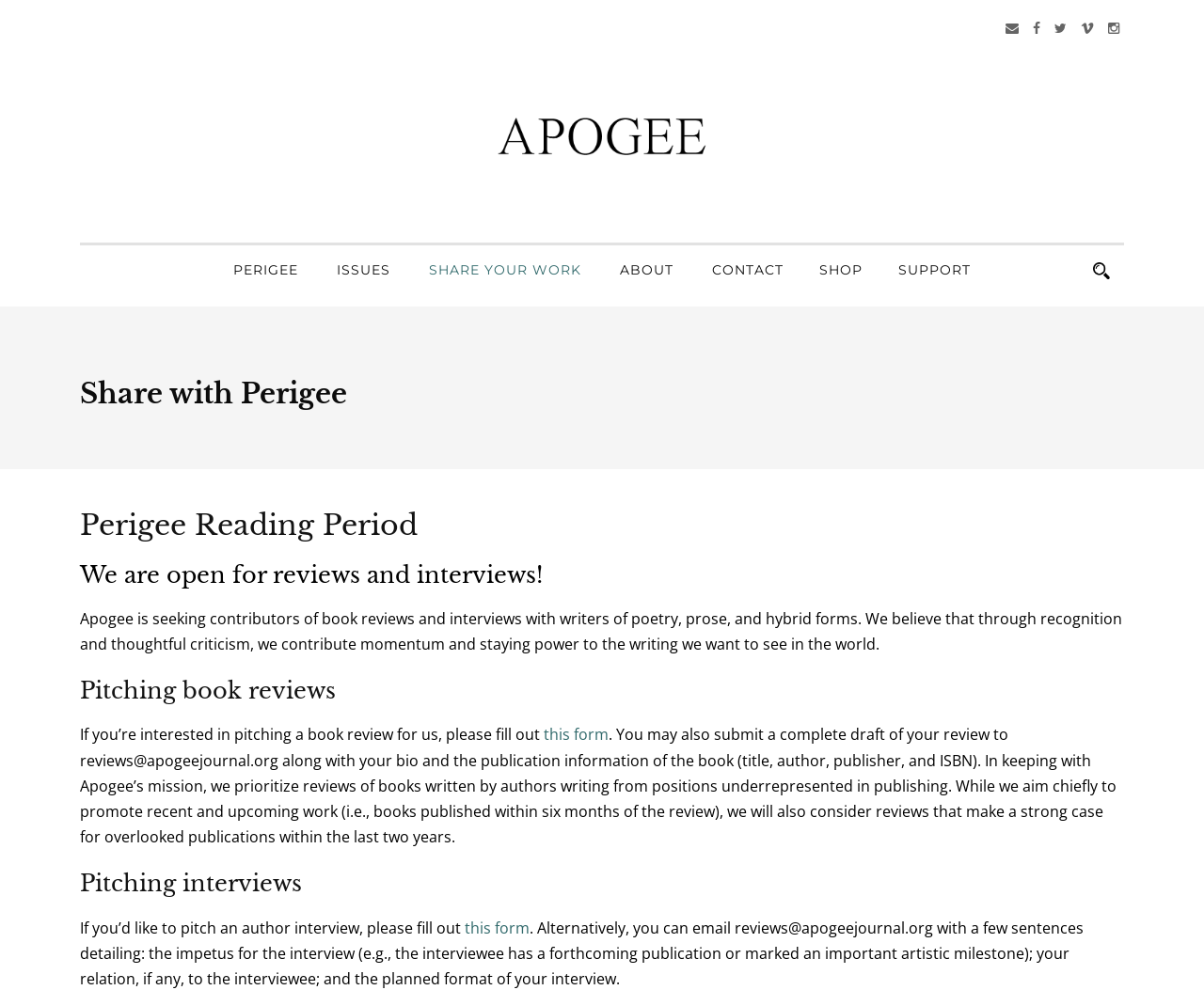Answer succinctly with a single word or phrase:
How can a complete draft of a book review be submitted?

Email to reviews@apogeejournal.org